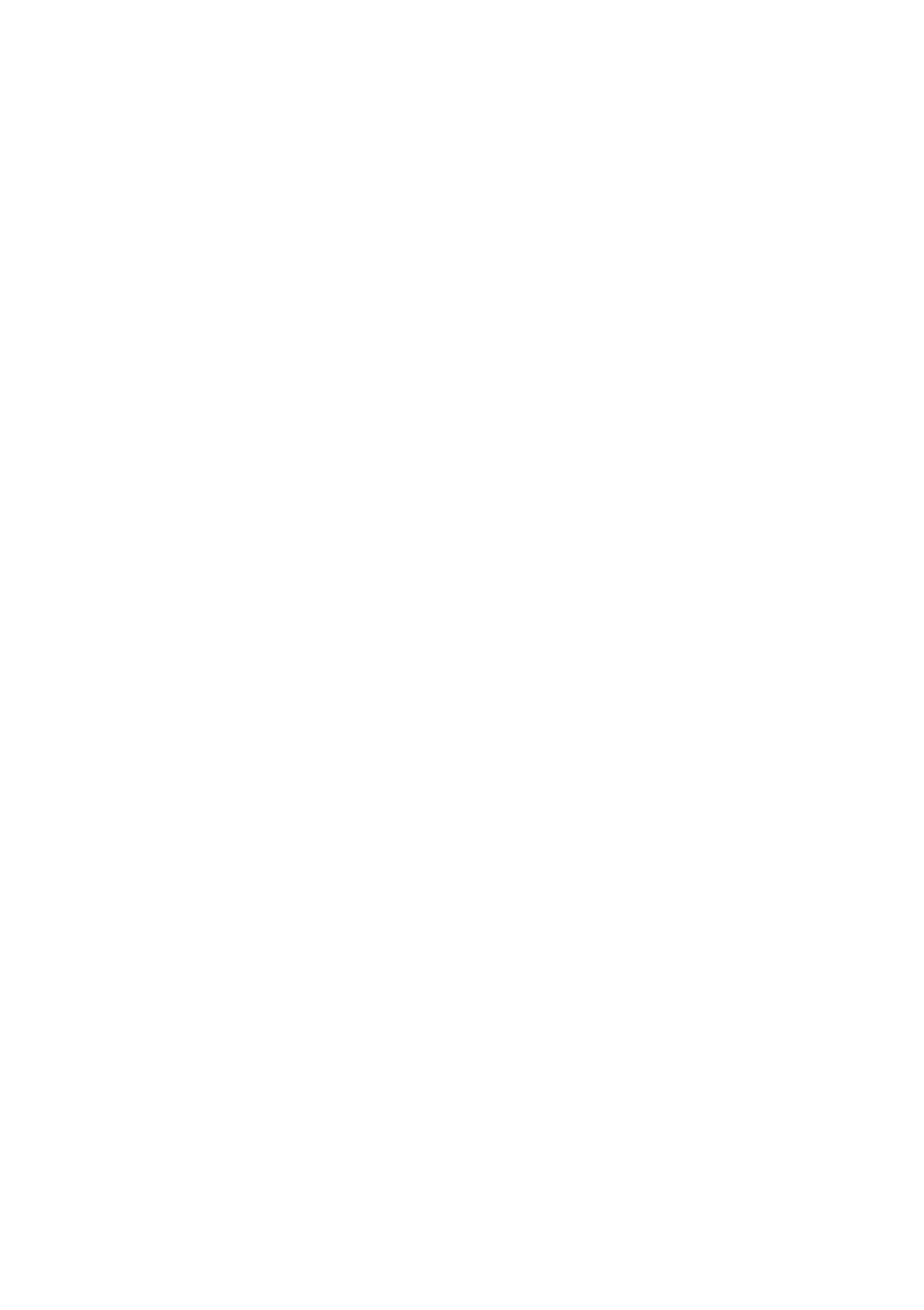Please find the bounding box coordinates of the element's region to be clicked to carry out this instruction: "View GDPR policy".

[0.026, 0.003, 0.256, 0.043]